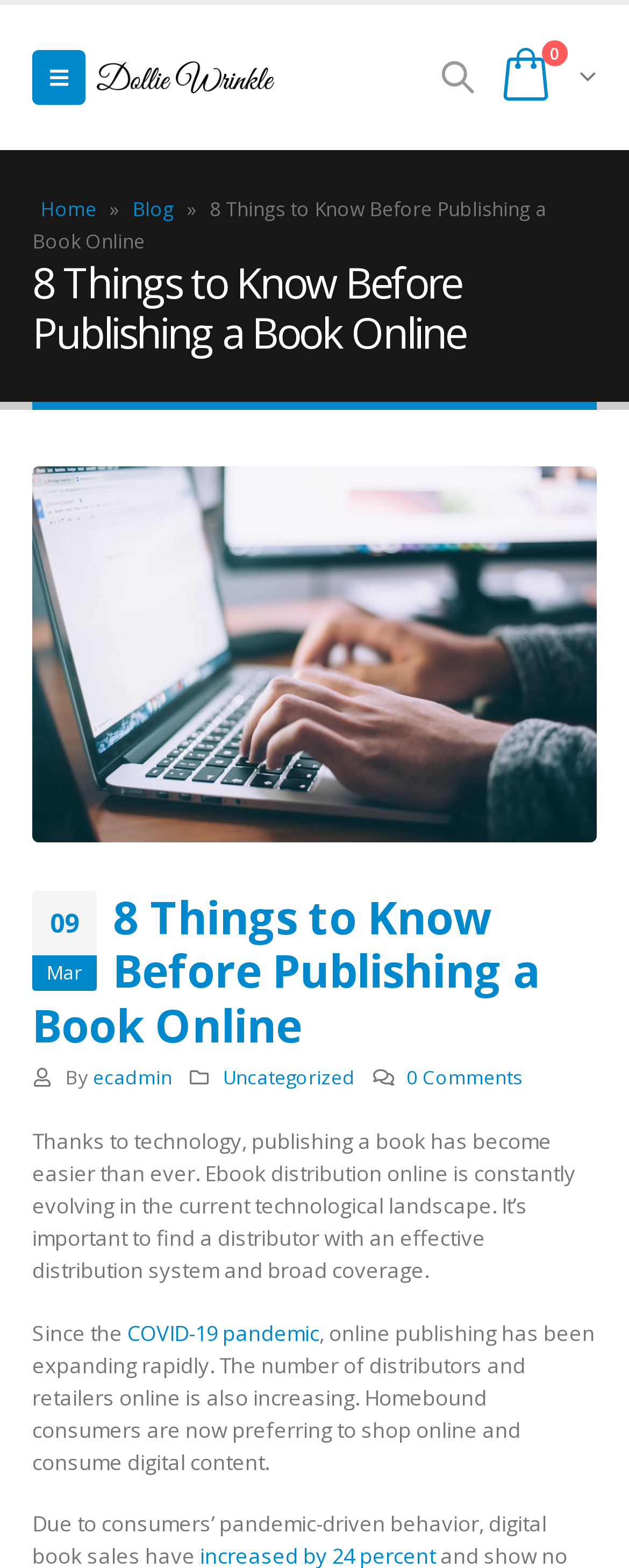What is the name of the website?
Based on the image, give a concise answer in the form of a single word or short phrase.

Dollie Wrinkle